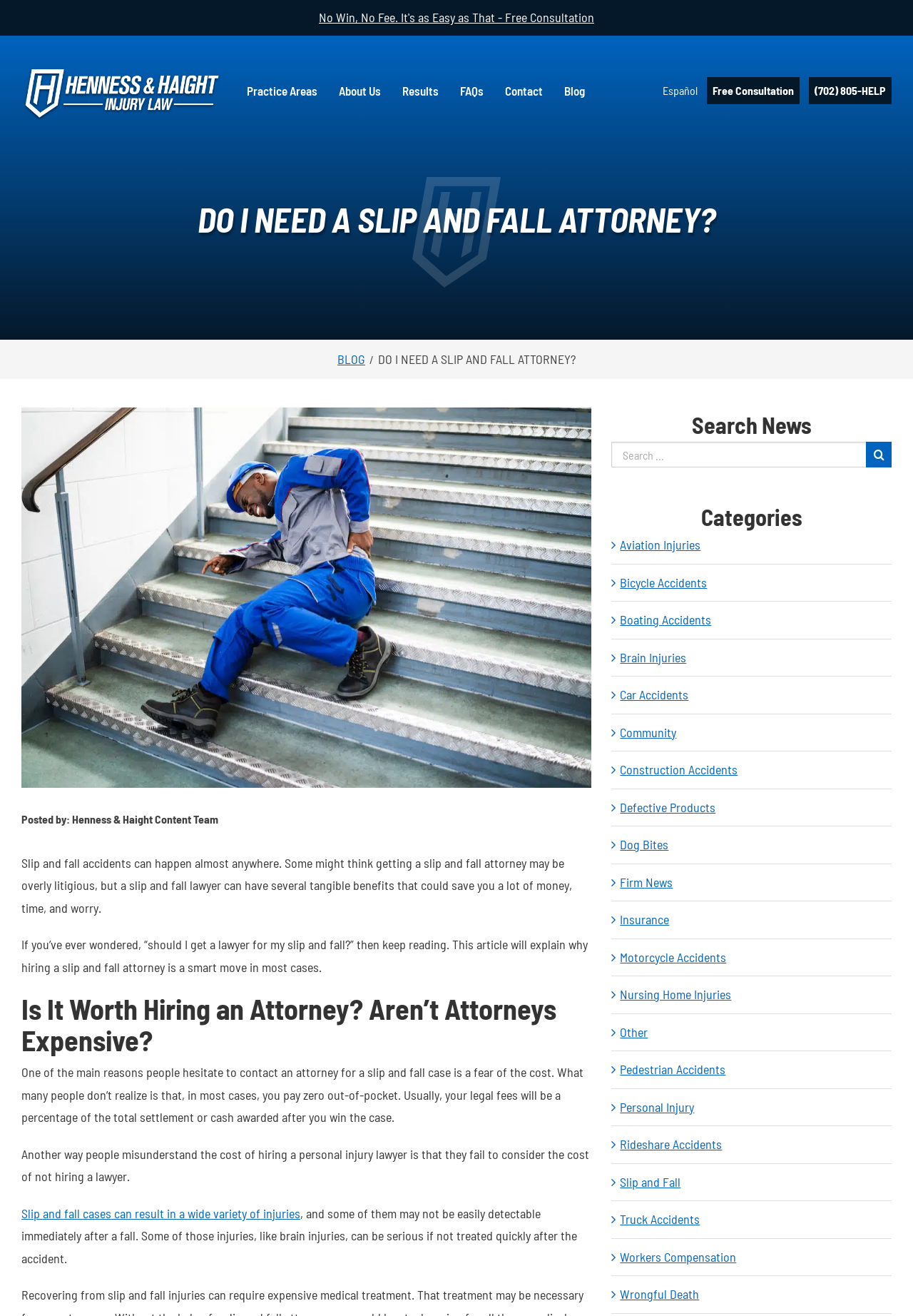Extract the bounding box for the UI element that matches this description: "Results".

[0.441, 0.041, 0.48, 0.095]